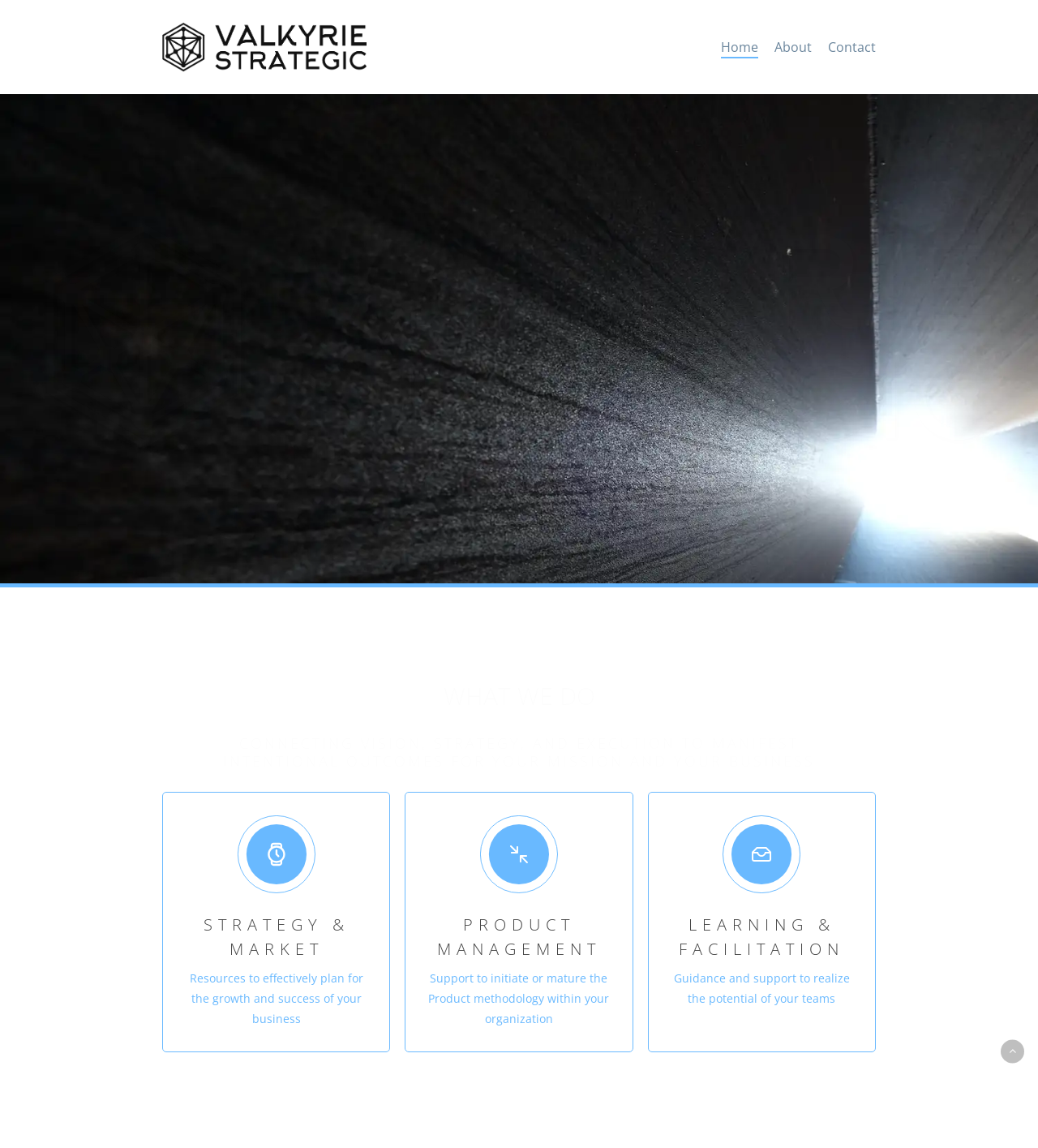Given the element description, predict the bounding box coordinates in the format (top-left x, top-left y, bottom-right x, bottom-right y). Make sure all values are between 0 and 1. Here is the element description: alt="Valkyrie Strategic"

[0.156, 0.02, 0.353, 0.062]